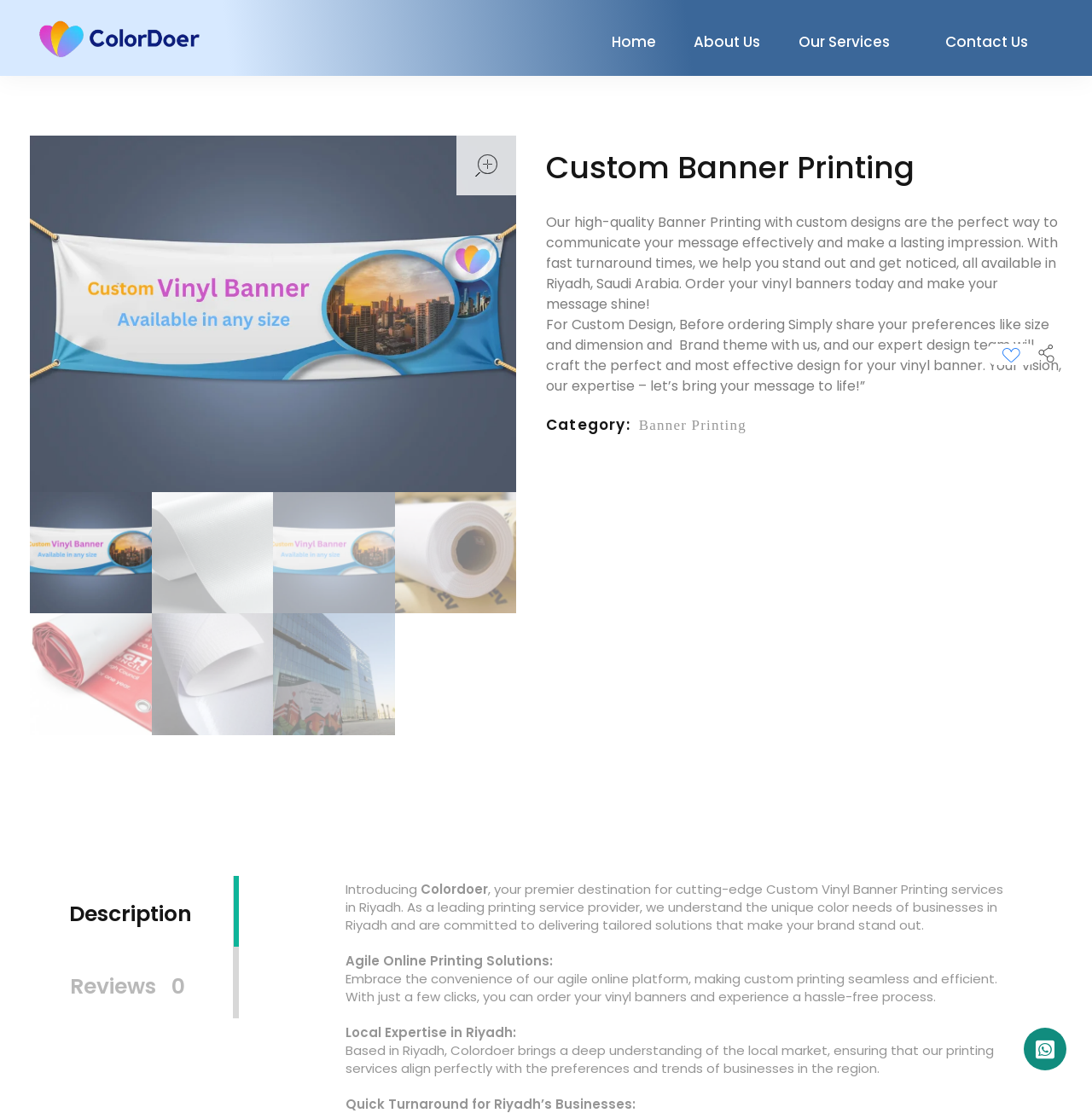How many tabs are available?
Make sure to answer the question with a detailed and comprehensive explanation.

The number of tabs can be found by looking at the tablist element which contains two tabs, 'Description' and 'Reviews 0'.